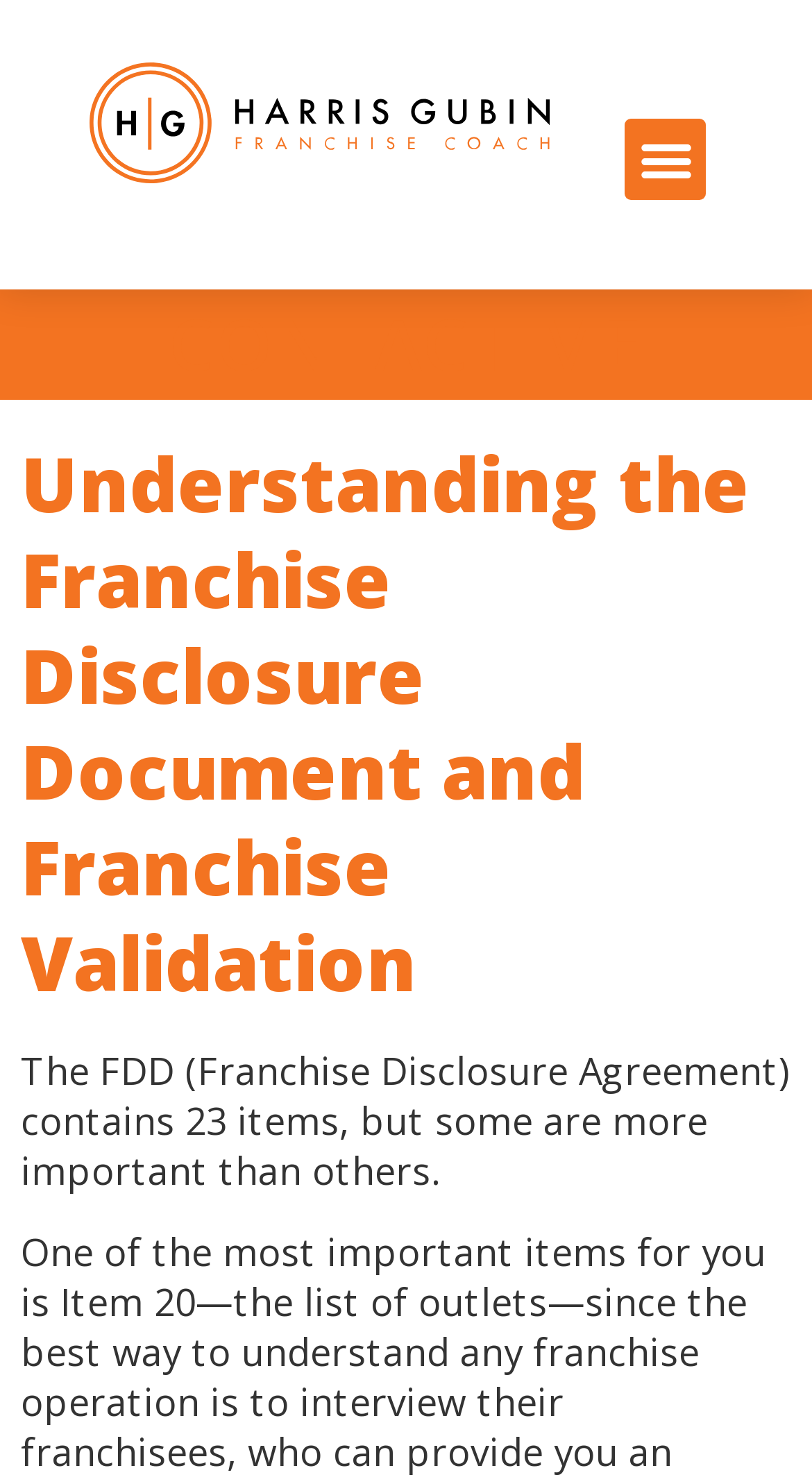How many items are in the Franchise Disclosure Agreement?
Examine the screenshot and reply with a single word or phrase.

23